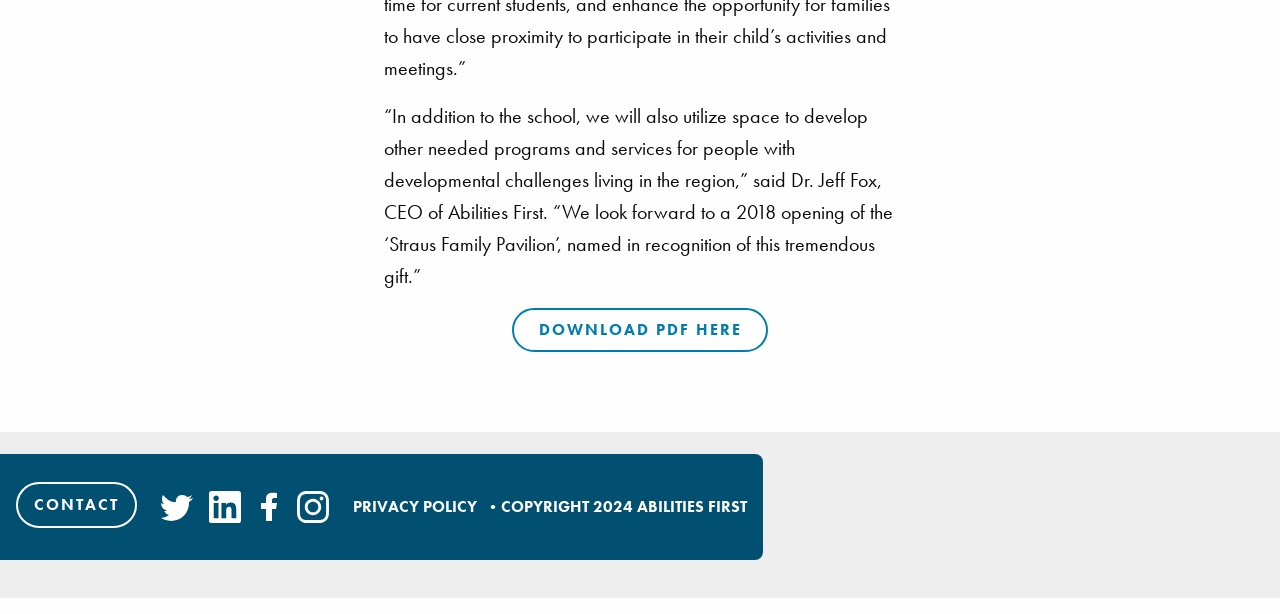Please give a succinct answer using a single word or phrase:
What is the year of copyright mentioned on the webpage?

2024